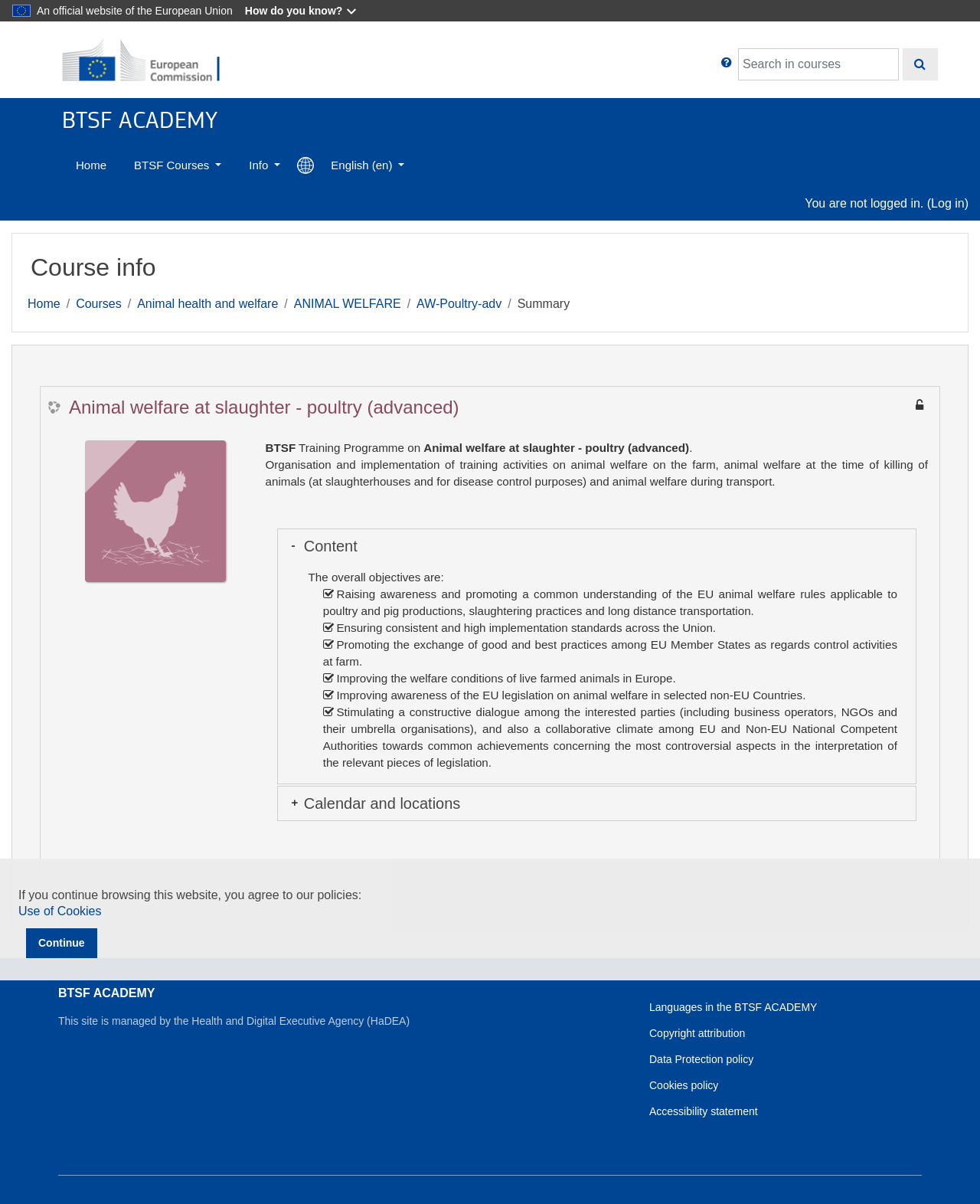Find the bounding box of the UI element described as follows: "Cookies policy".

[0.662, 0.895, 0.733, 0.908]